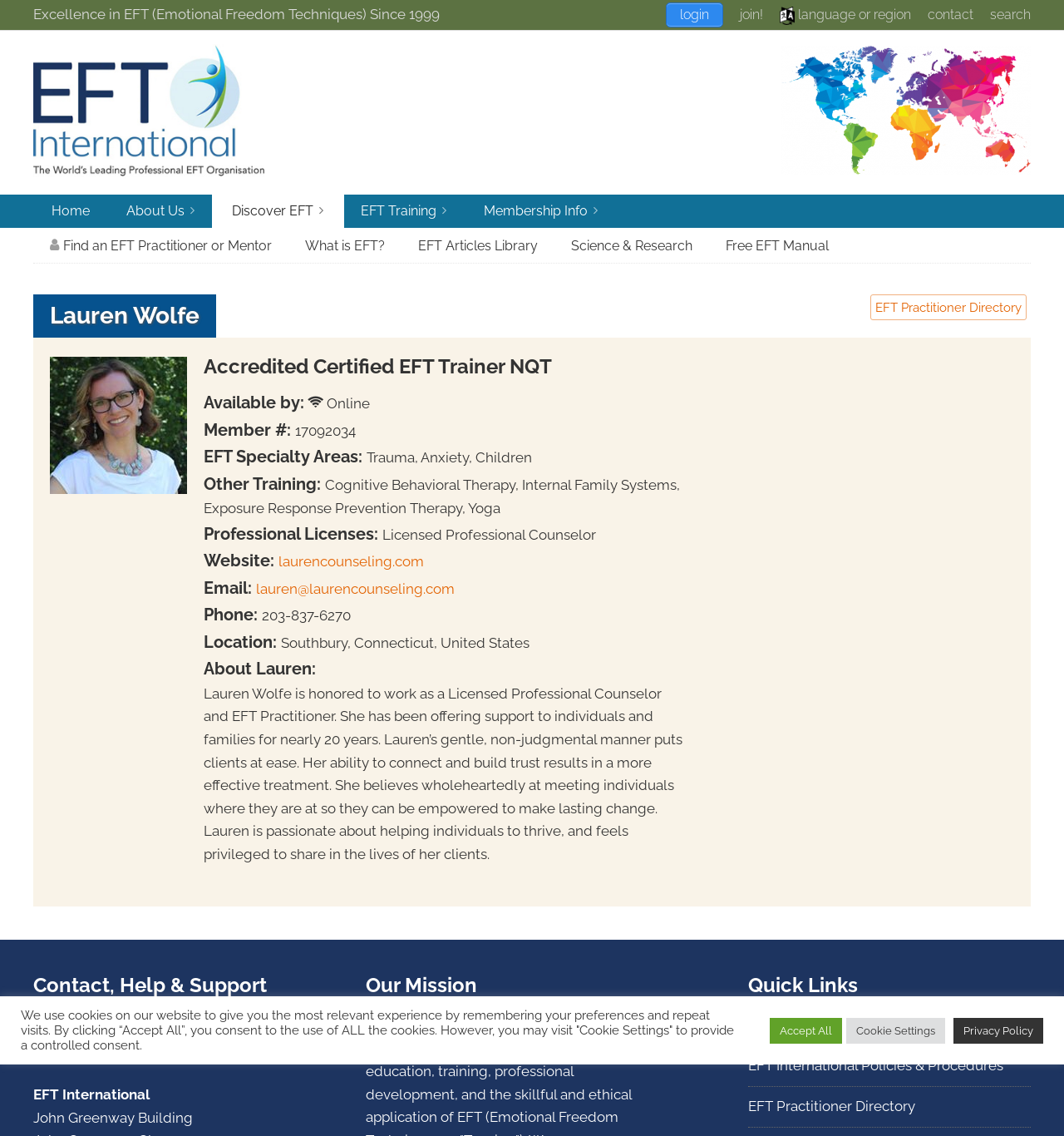What is the specialty area of Lauren Wolfe?
Offer a detailed and full explanation in response to the question.

The specialty area of Lauren Wolfe can be found in the StaticText element with the text 'EFT Specialty Areas:' which is followed by another StaticText element with the text 'Trauma, Anxiety, Children'.